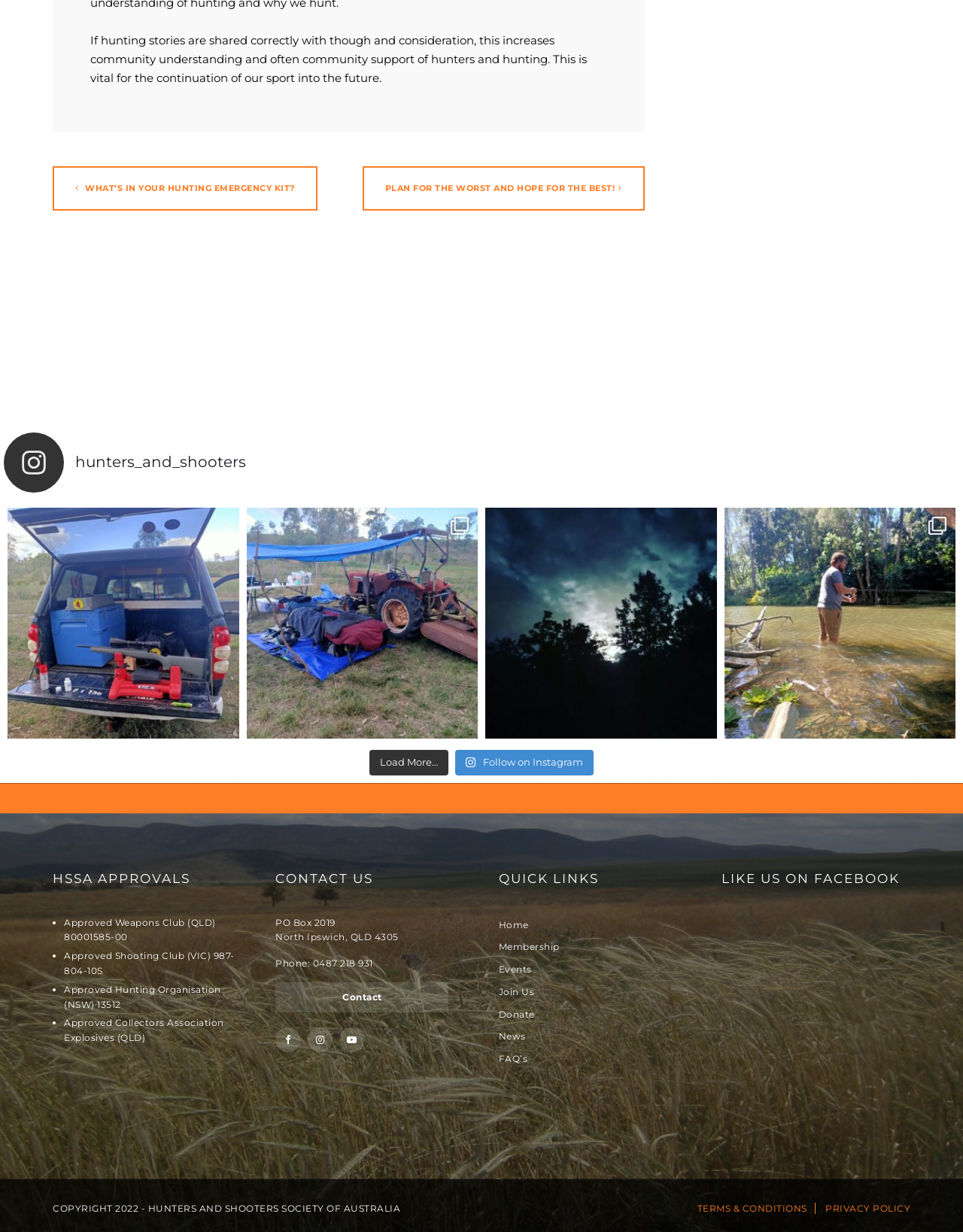What is the purpose of the 'EMERGENCY KIT' mentioned on this webpage?
Please look at the screenshot and answer in one word or a short phrase.

For hunting emergencies